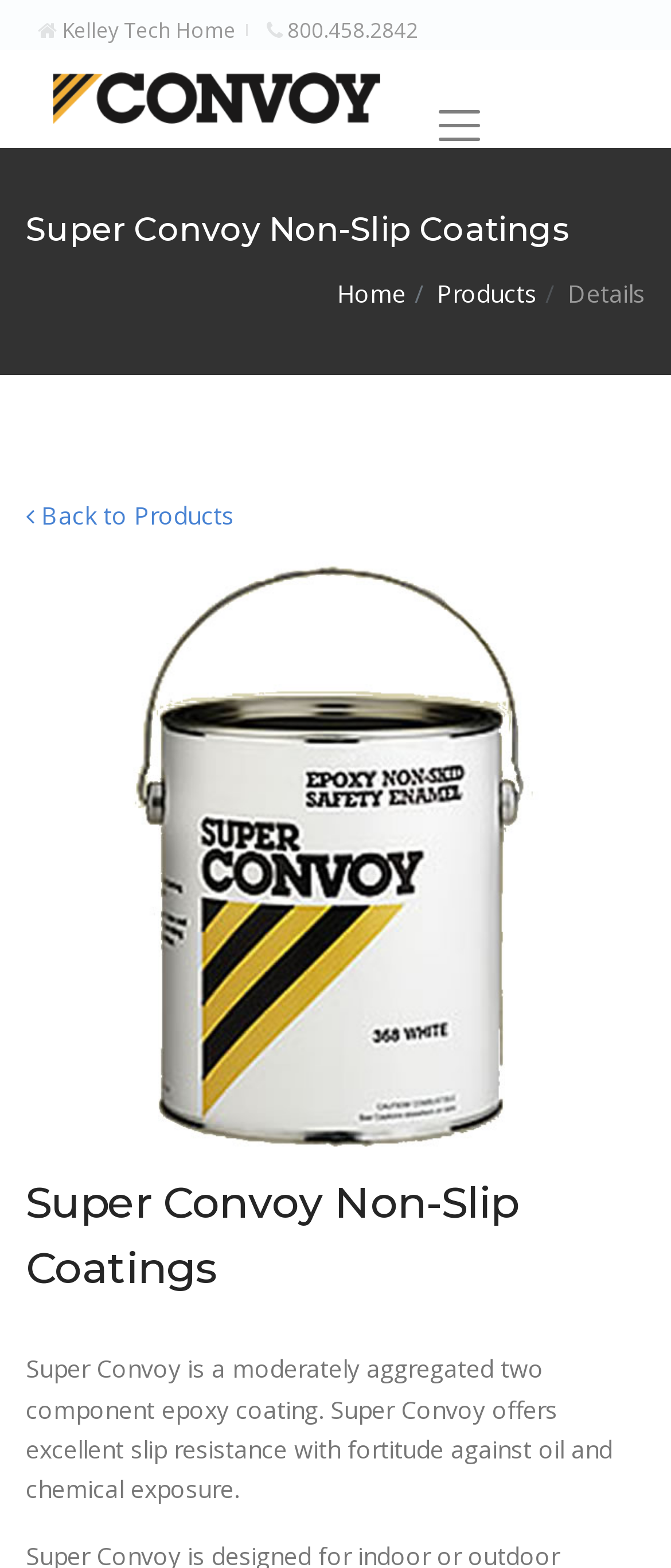Please answer the following question using a single word or phrase: 
What is the benefit of Super Convoy non-slip coatings?

Excellent slip resistance